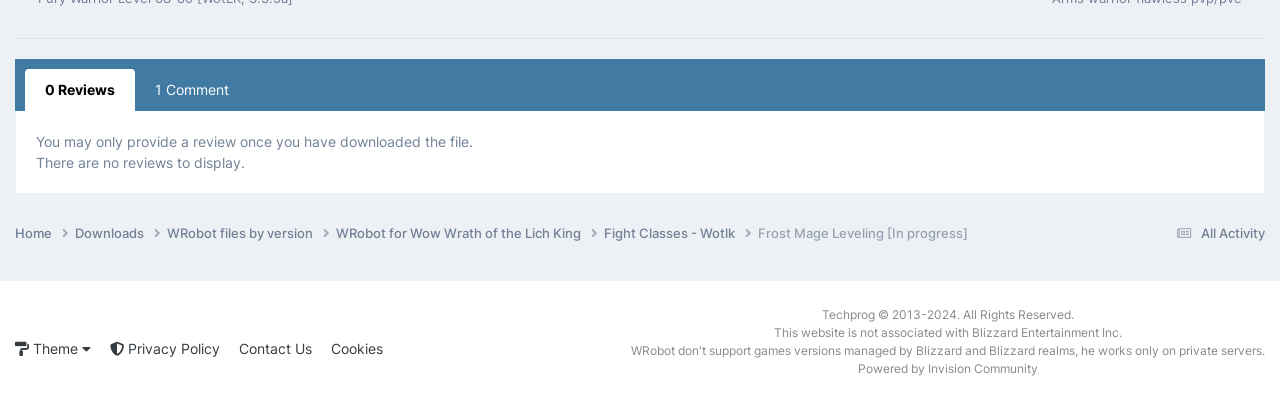Identify the bounding box coordinates for the element you need to click to achieve the following task: "Click on the 'All Activity' link". The coordinates must be four float values ranging from 0 to 1, formatted as [left, top, right, bottom].

[0.914, 0.566, 0.988, 0.606]